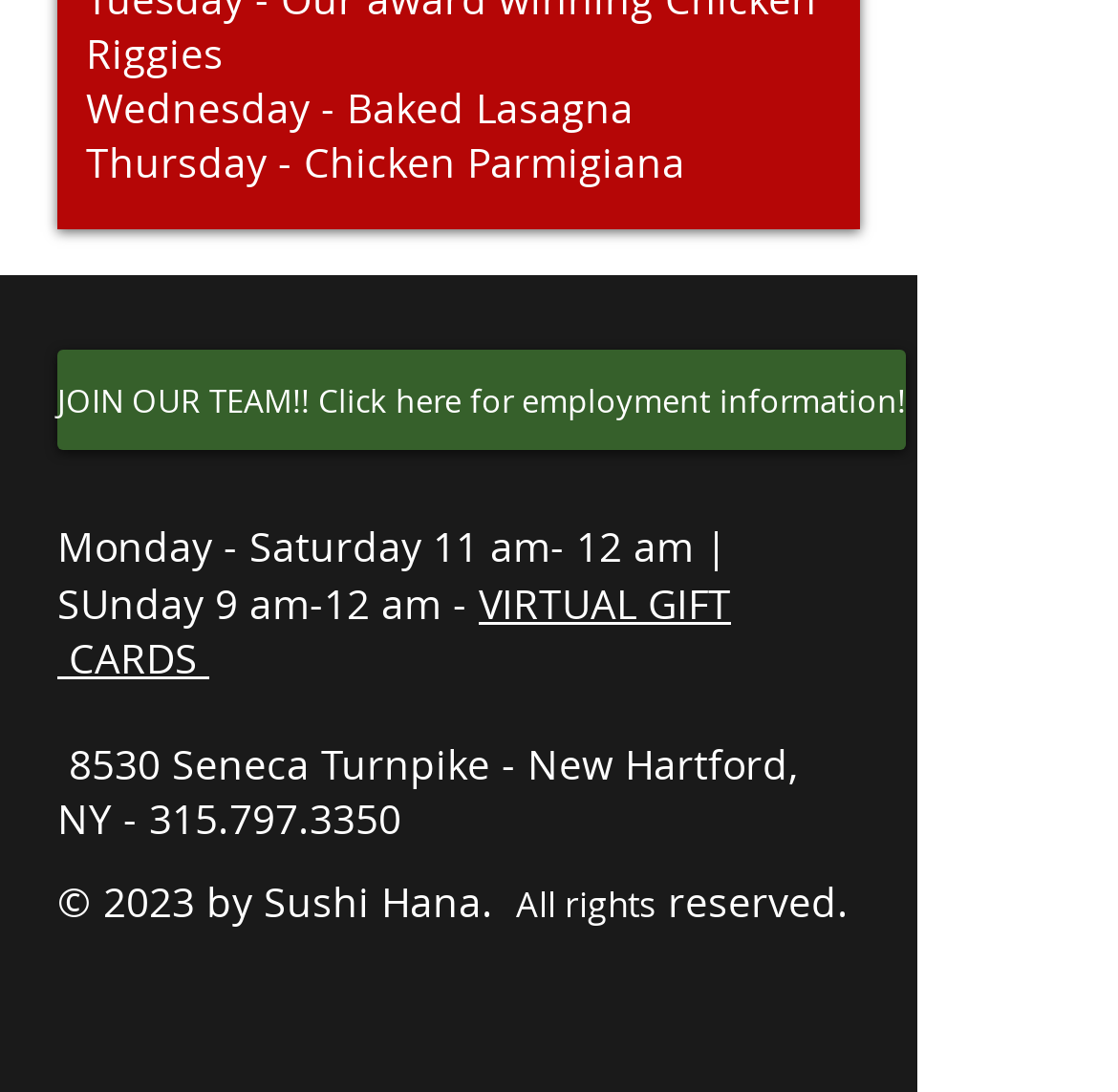Answer the following query with a single word or phrase:
What are the restaurant's hours on Sundays?

9 am-12 am